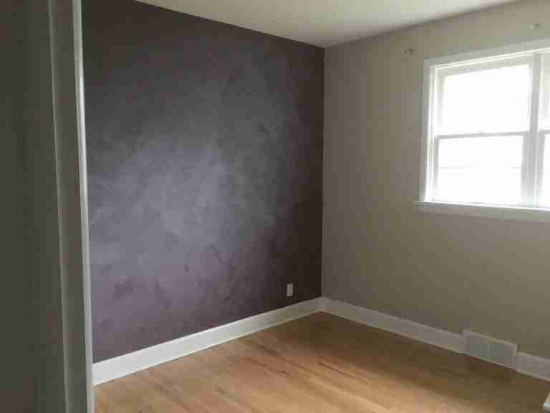What is the purpose of the window?
Please provide a single word or phrase based on the screenshot.

To allow sunlight to stream in